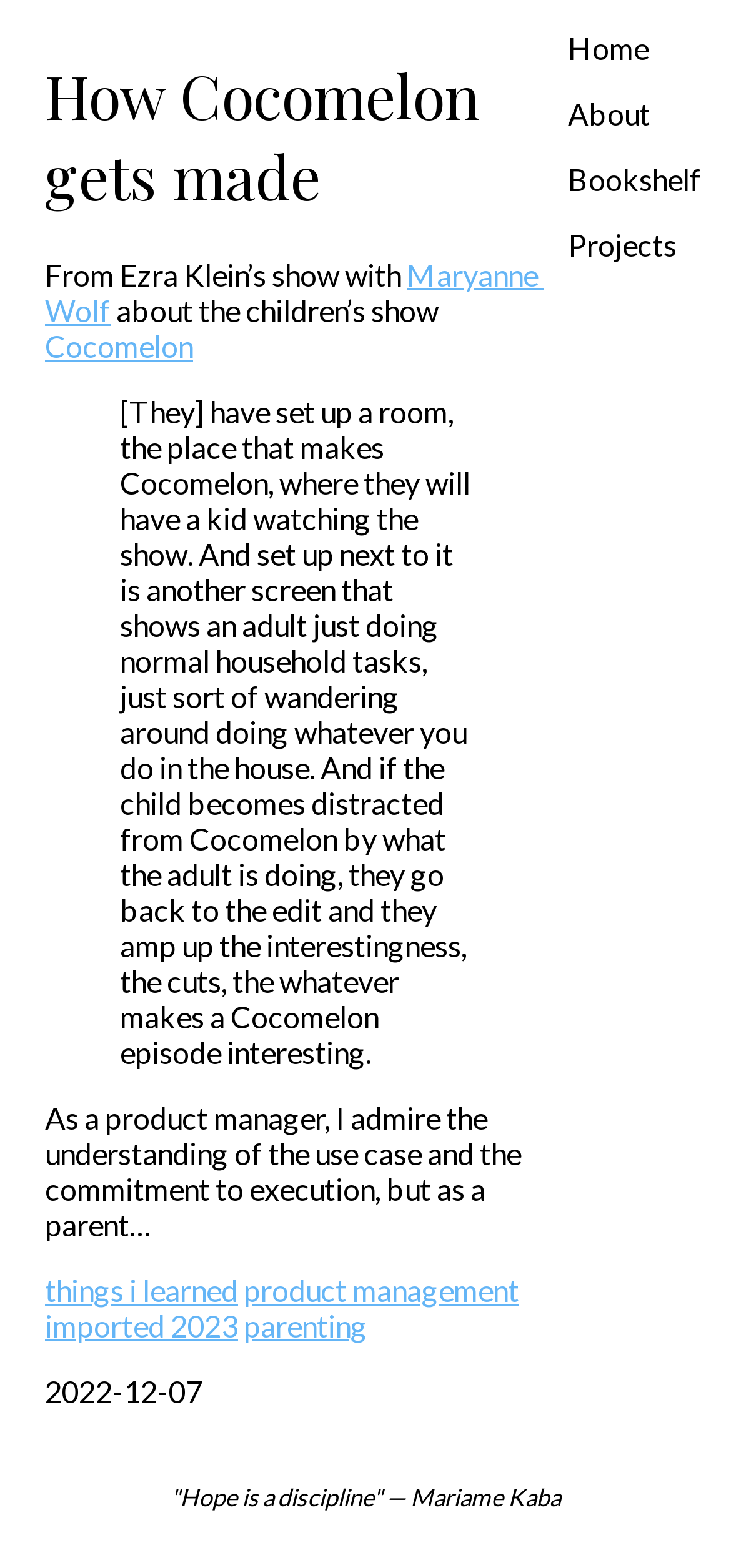Identify the bounding box coordinates of the clickable section necessary to follow the following instruction: "explore product management". The coordinates should be presented as four float numbers from 0 to 1, i.e., [left, top, right, bottom].

[0.333, 0.811, 0.71, 0.834]